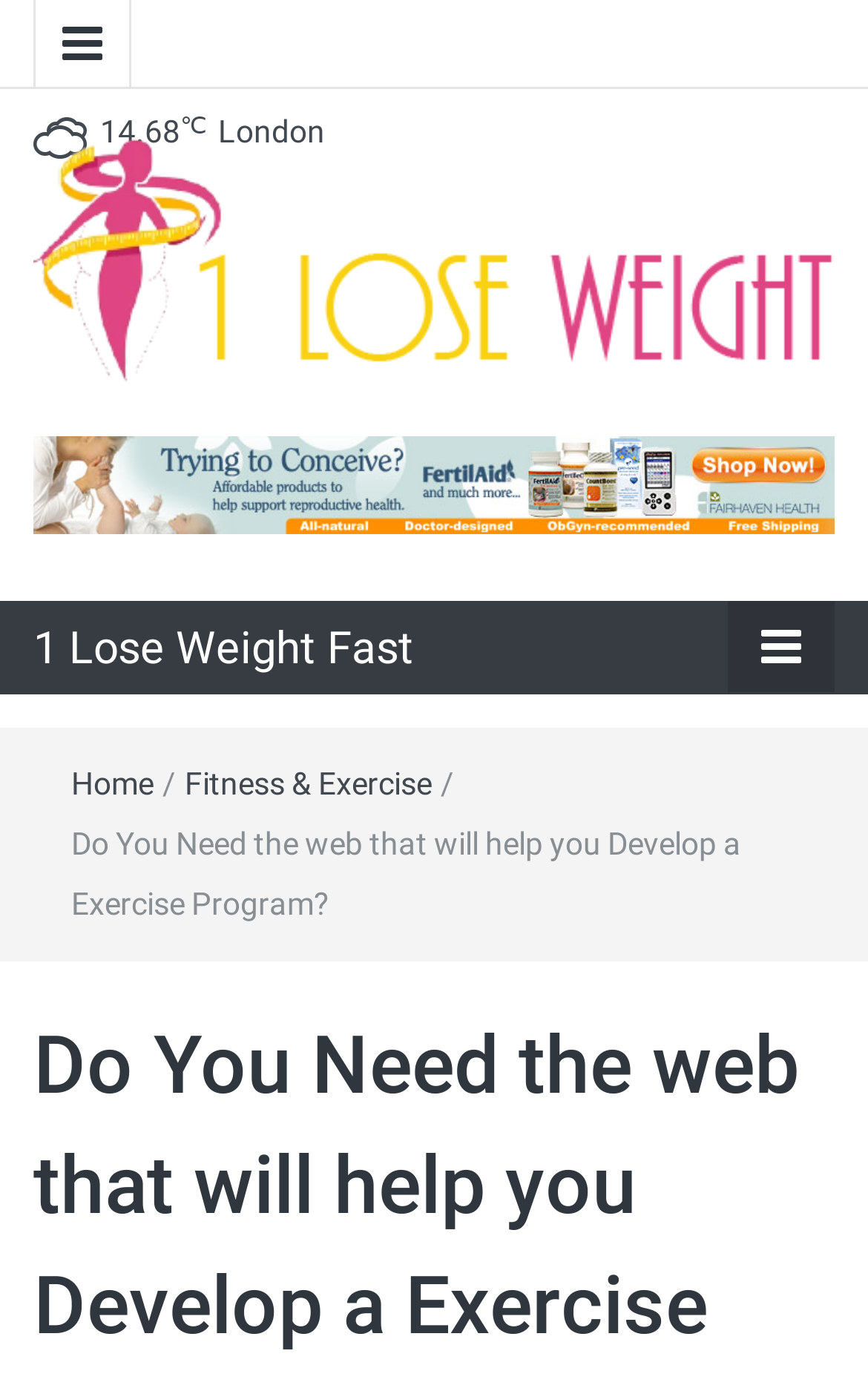Identify the title of the webpage and provide its text content.

Do You Need the web that will help you Develop a Exercise Program?